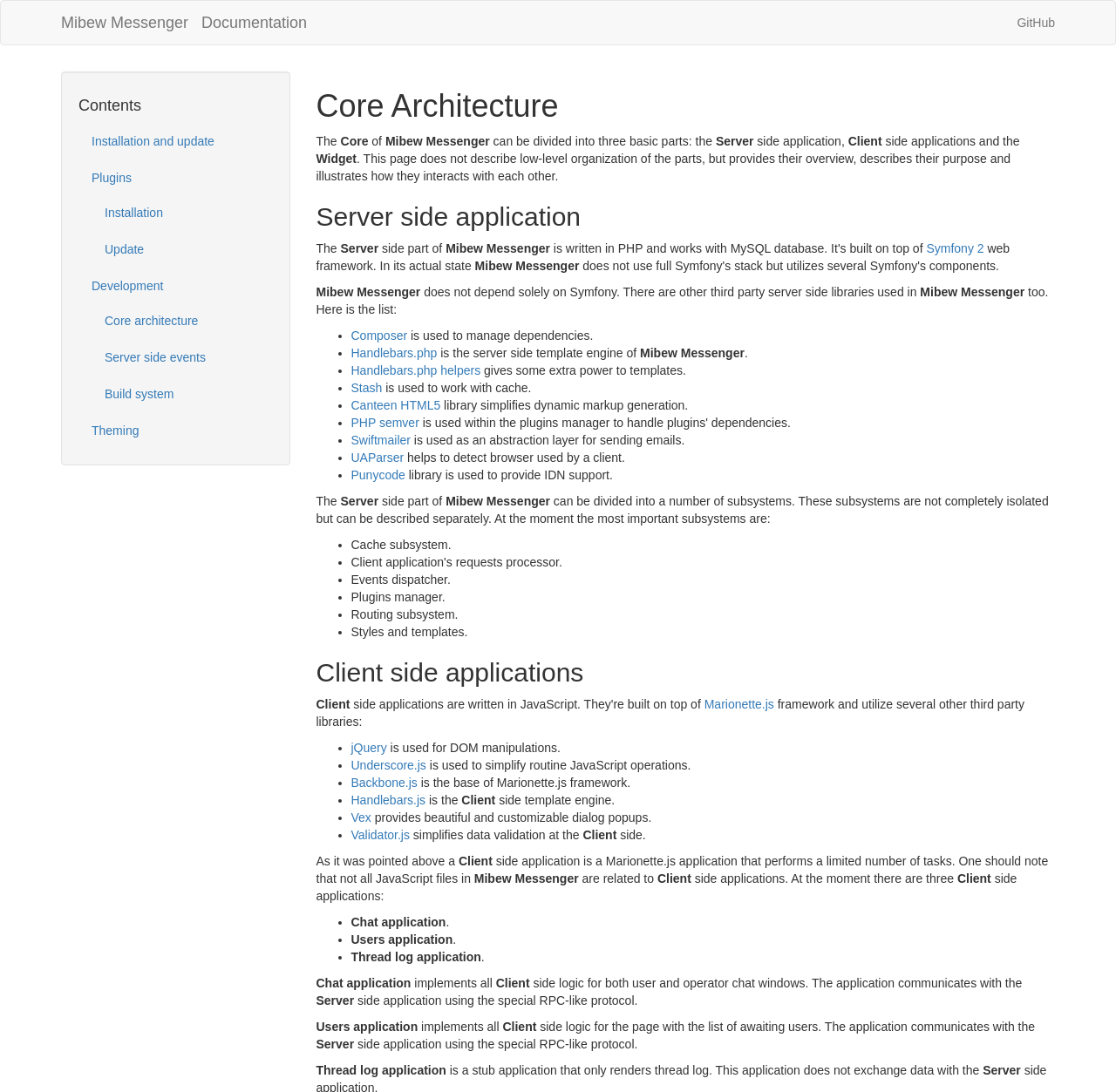Pinpoint the bounding box coordinates of the clickable area needed to execute the instruction: "Explore Core architecture". The coordinates should be specified as four float numbers between 0 and 1, i.e., [left, top, right, bottom].

[0.082, 0.278, 0.244, 0.309]